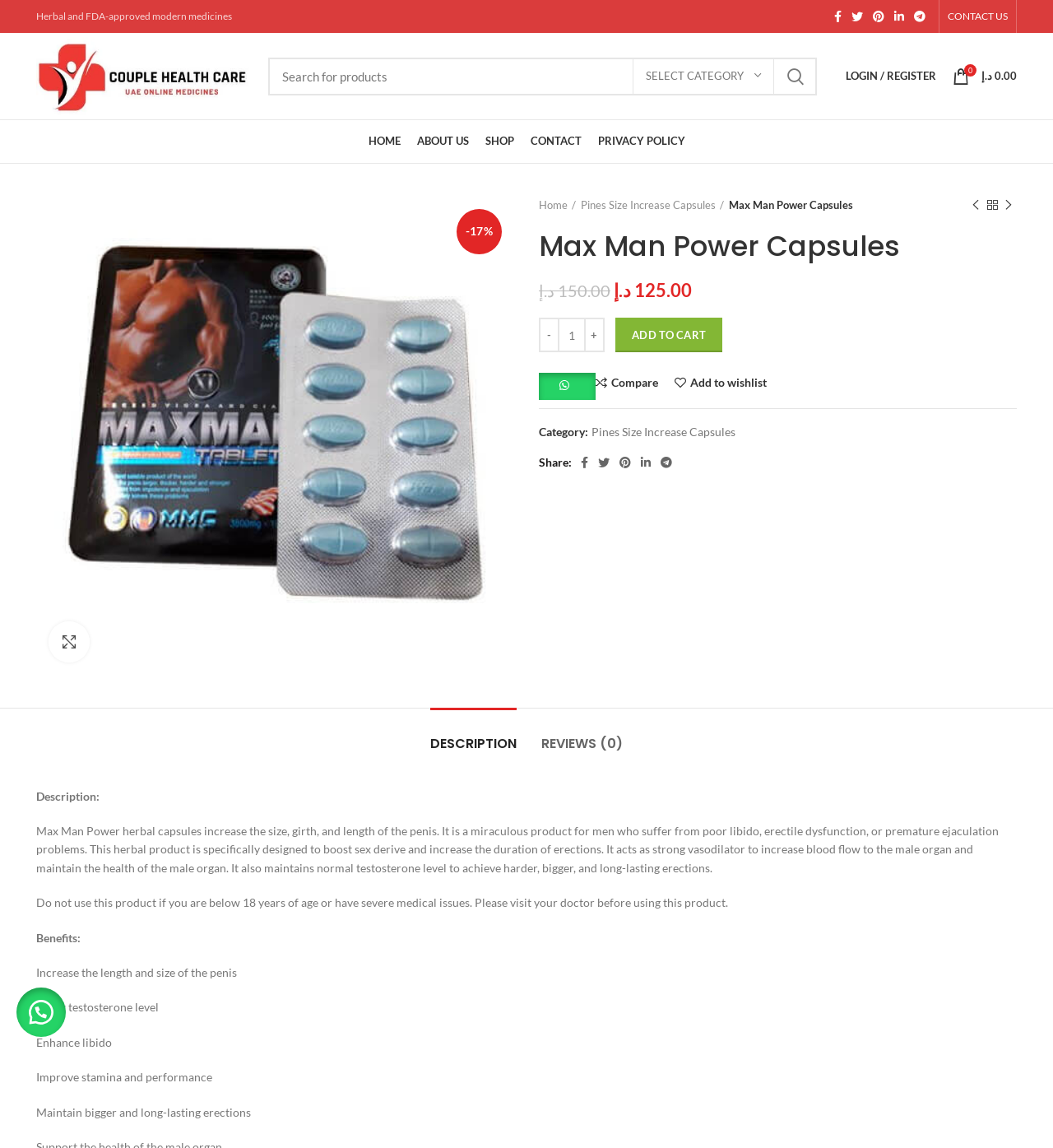Please identify the bounding box coordinates of the region to click in order to complete the task: "Contact us". The coordinates must be four float numbers between 0 and 1, specified as [left, top, right, bottom].

[0.892, 0.0, 0.965, 0.029]